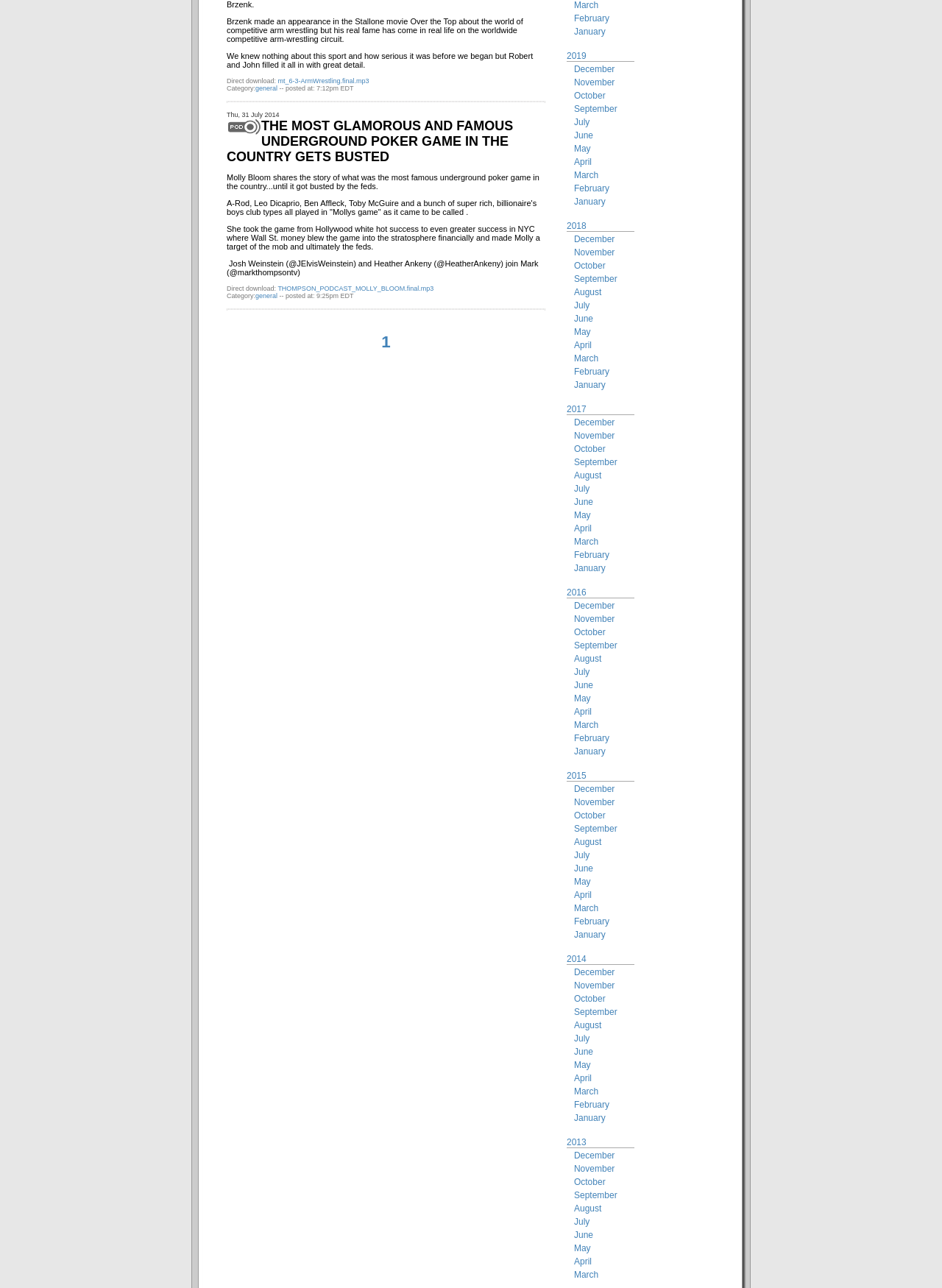How many links are there to different months in the webpage?
Look at the screenshot and respond with a single word or phrase.

24